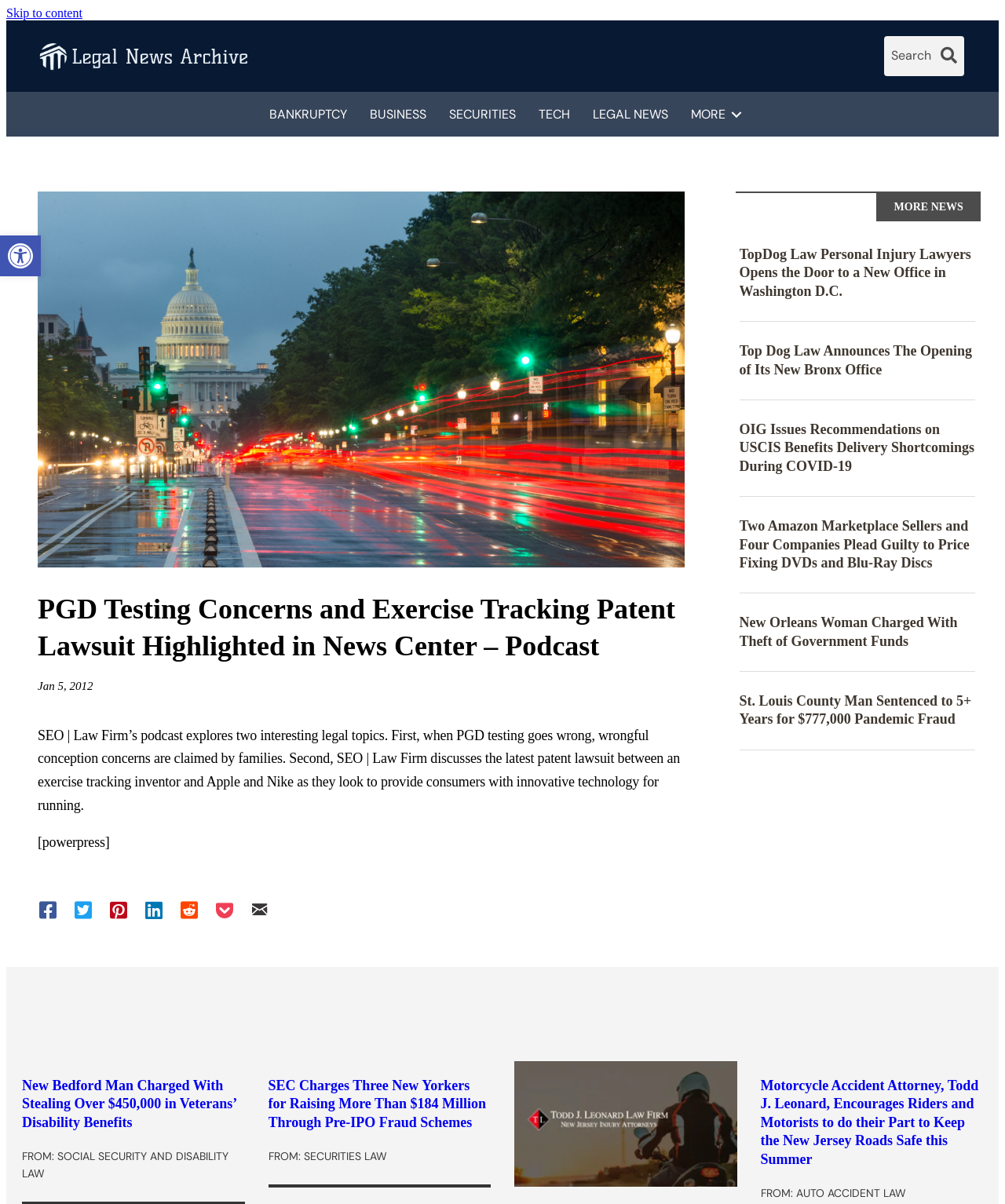Identify the bounding box coordinates of the element to click to follow this instruction: 'Click on the 'Home' link'. Ensure the coordinates are four float values between 0 and 1, provided as [left, top, right, bottom].

None